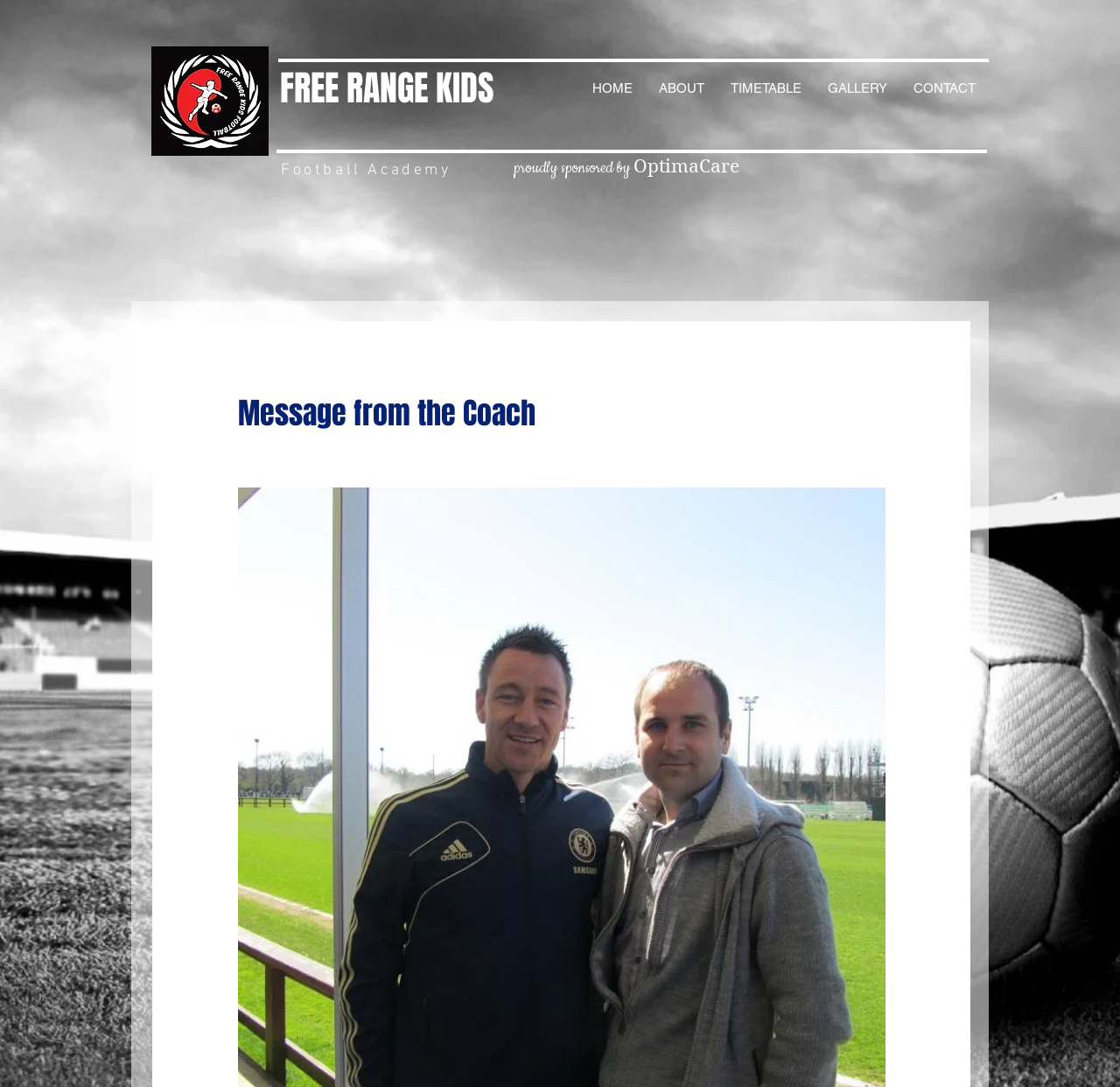Respond to the question below with a single word or phrase:
What is the first word of the heading 'FREE RANGE KIDS'?

FREE